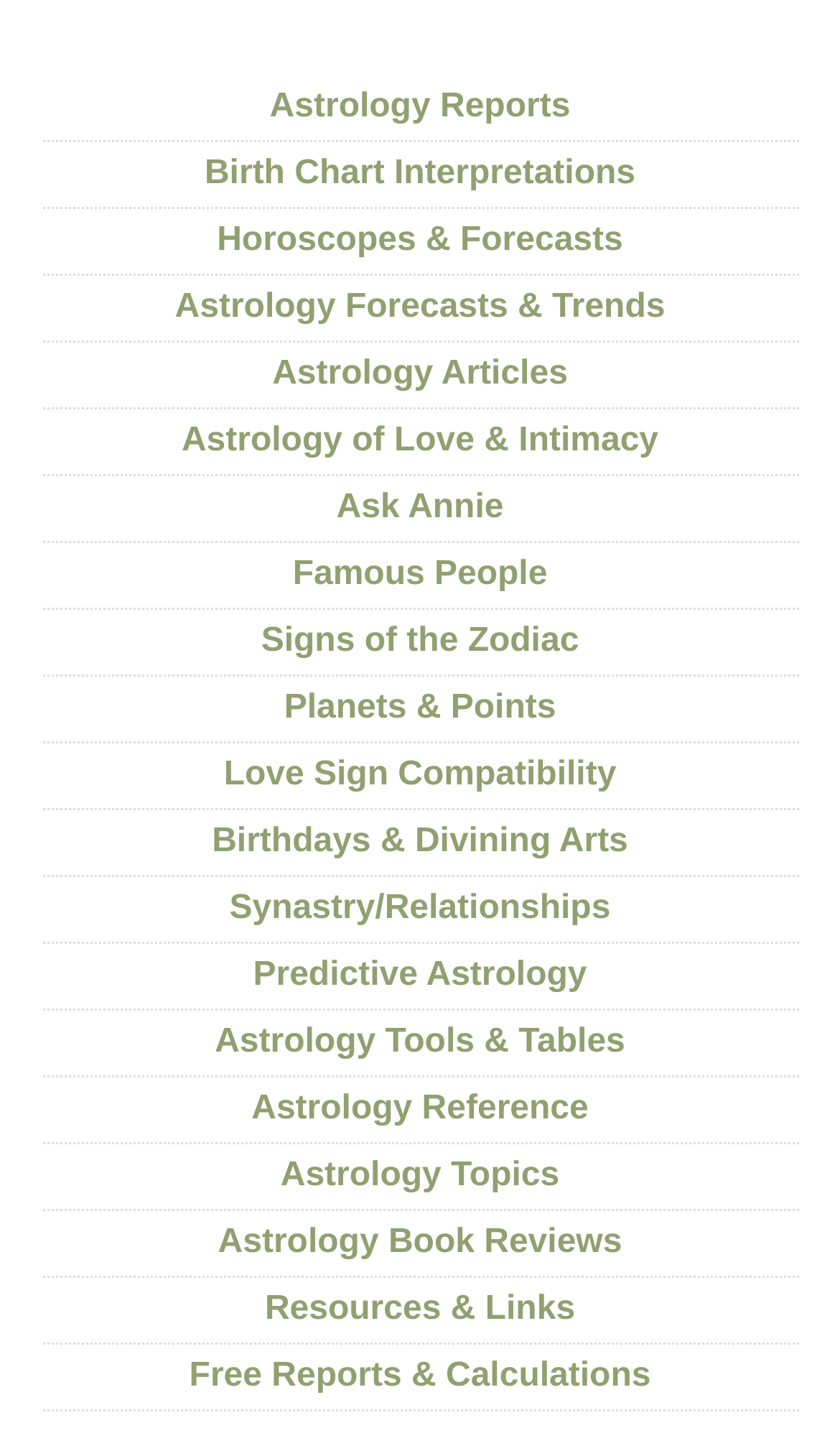Kindly respond to the following question with a single word or a brief phrase: 
How many links are related to love and relationships?

3